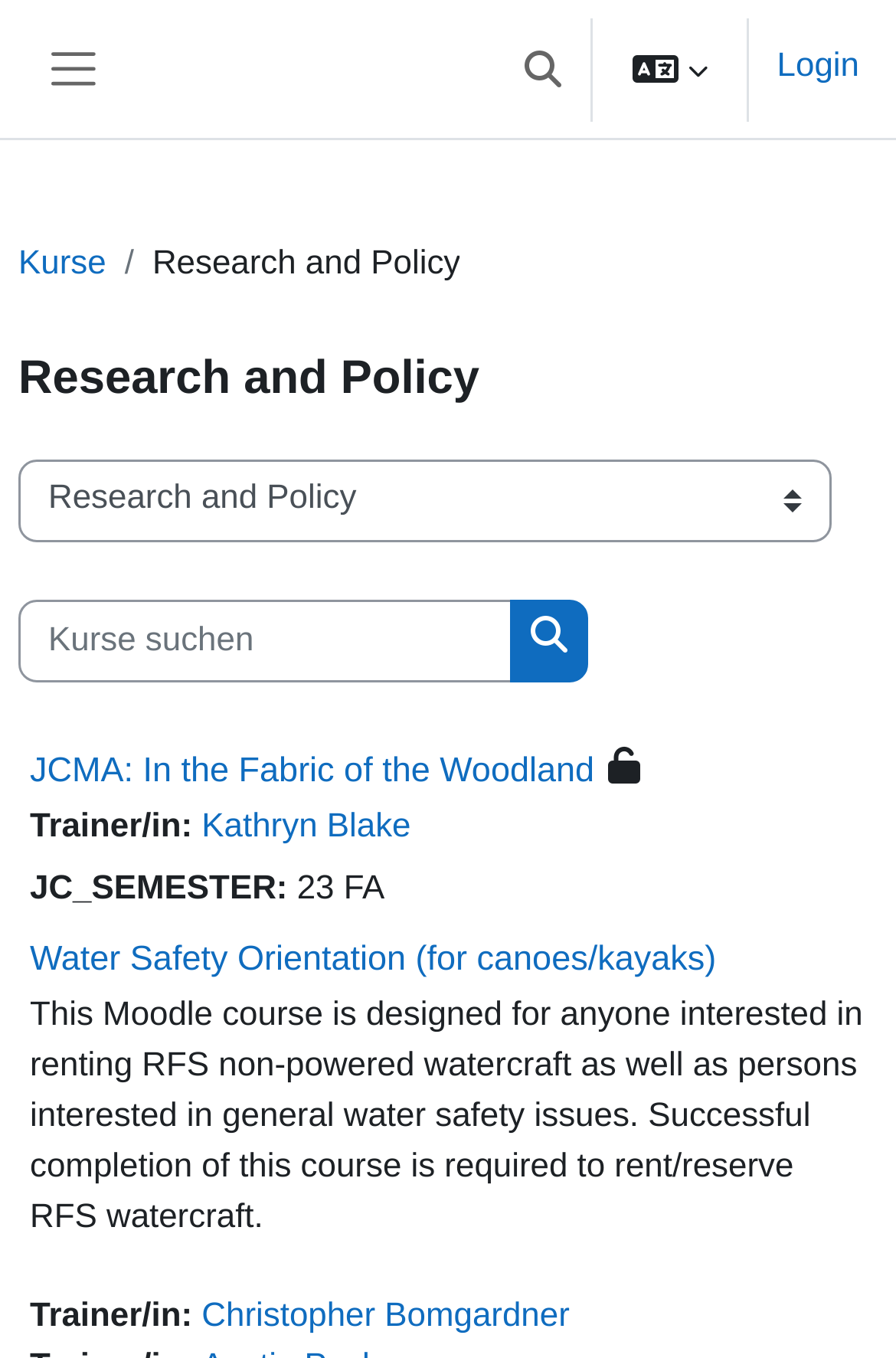Bounding box coordinates are specified in the format (top-left x, top-left y, bottom-right x, bottom-right y). All values are floating point numbers bounded between 0 and 1. Please provide the bounding box coordinate of the region this sentence describes: Water Safety Orientation (for canoes/kayaks)

[0.033, 0.692, 0.799, 0.721]